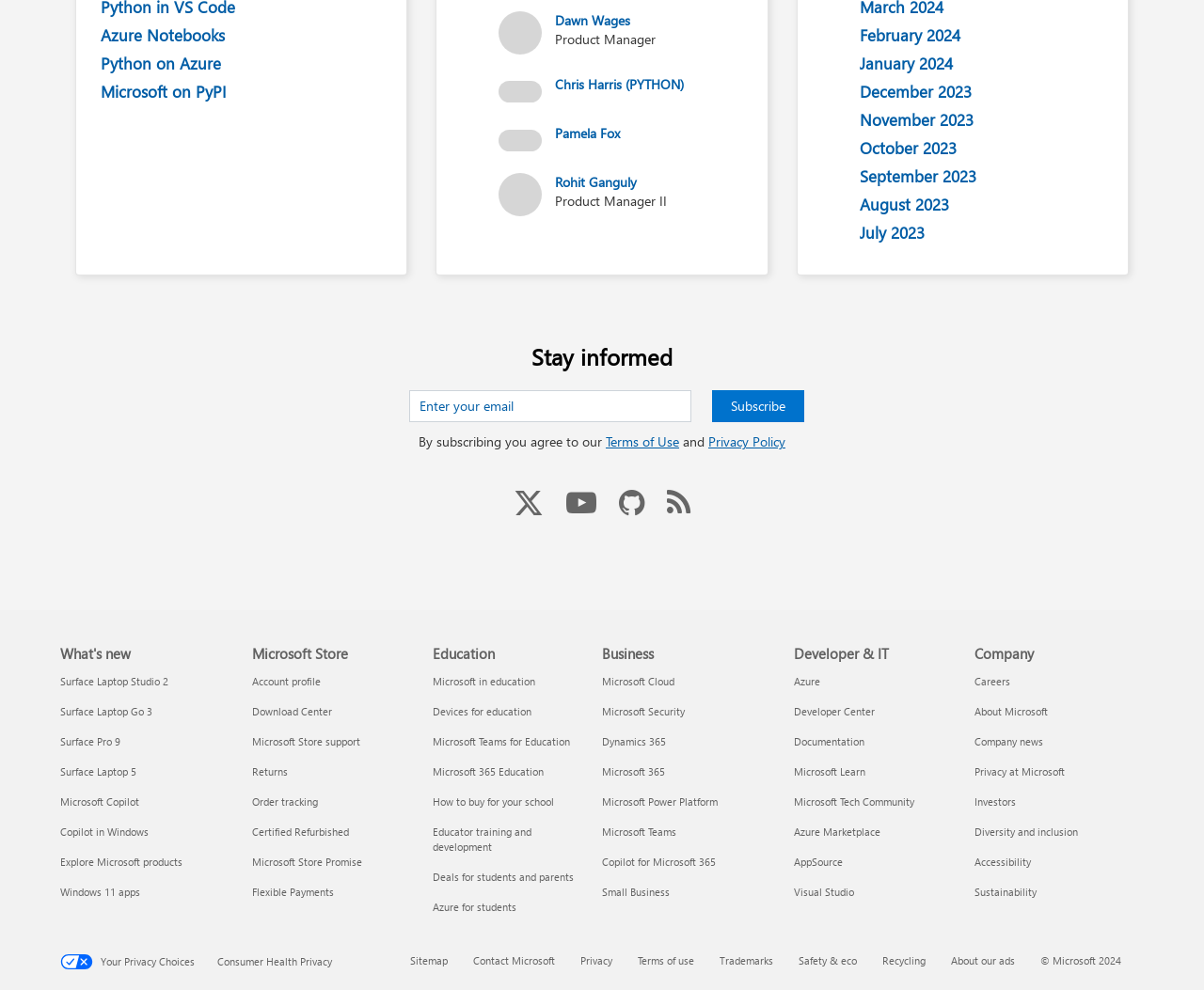Given the element description, predict the bounding box coordinates in the format (top-left x, top-left y, bottom-right x, bottom-right y). Make sure all values are between 0 and 1. Here is the element description: parent_node: Email name="et_pb_signup_email" placeholder="Email"

None